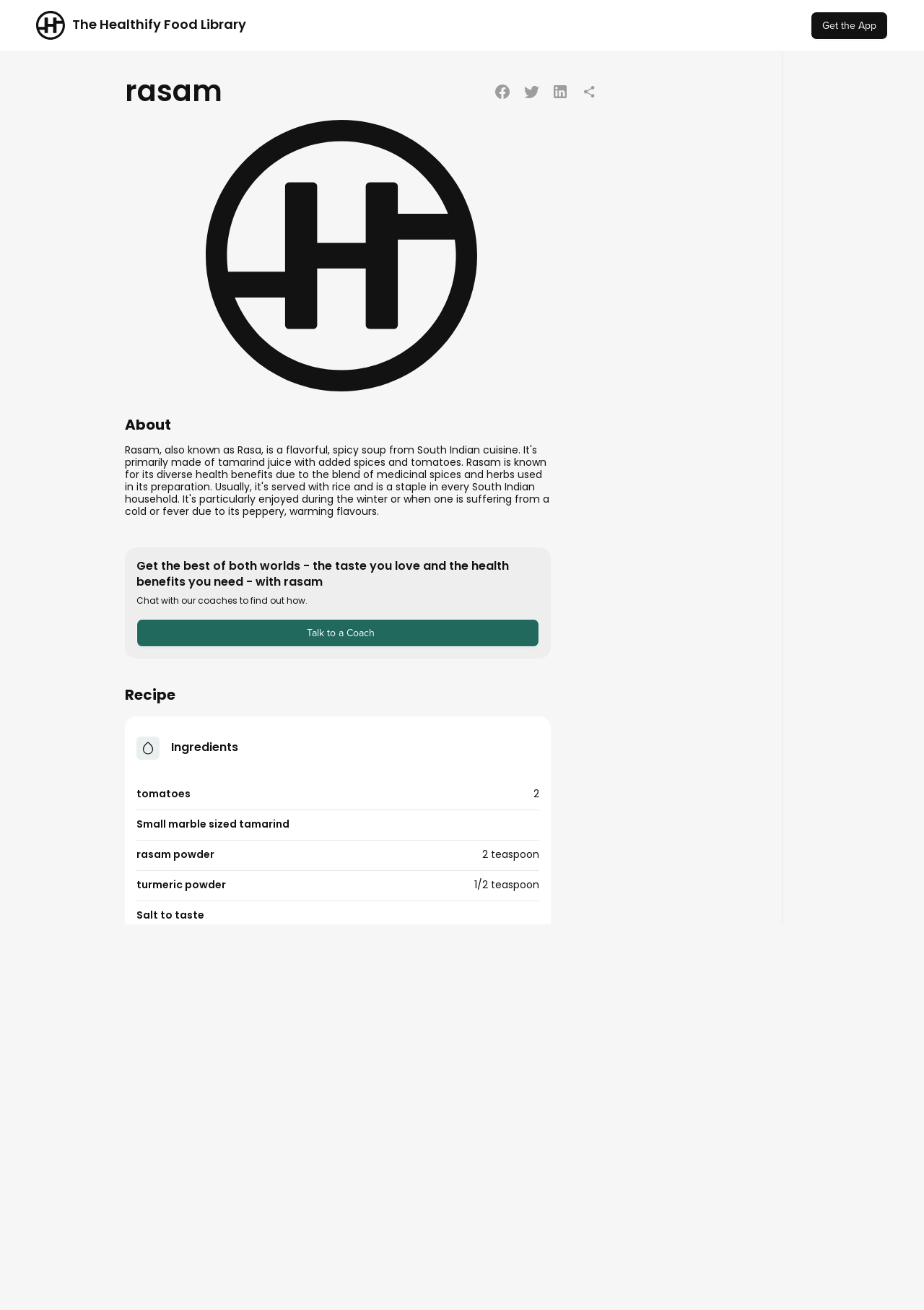Please provide a brief answer to the following inquiry using a single word or phrase:
What is the purpose of the 'Talk to a Coach' button?

Chat with coaches